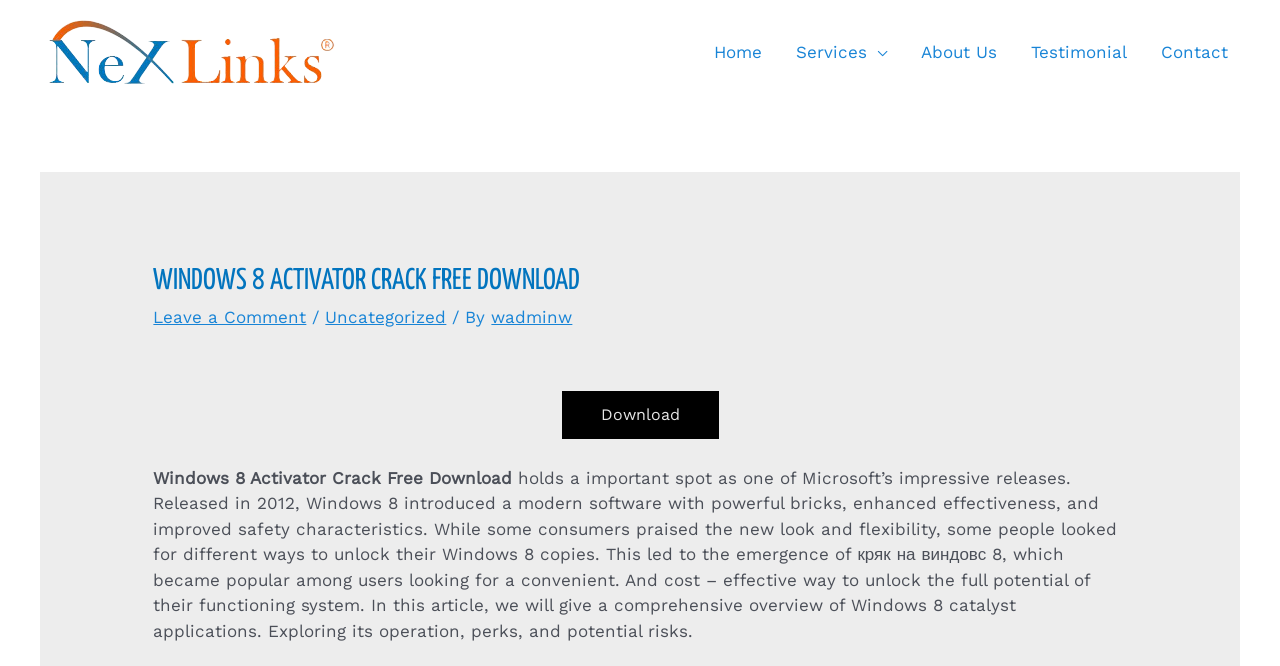Identify the bounding box coordinates for the UI element described as follows: About Us. Use the format (top-left x, top-left y, bottom-right x, bottom-right y) and ensure all values are floating point numbers between 0 and 1.

[0.706, 0.026, 0.792, 0.131]